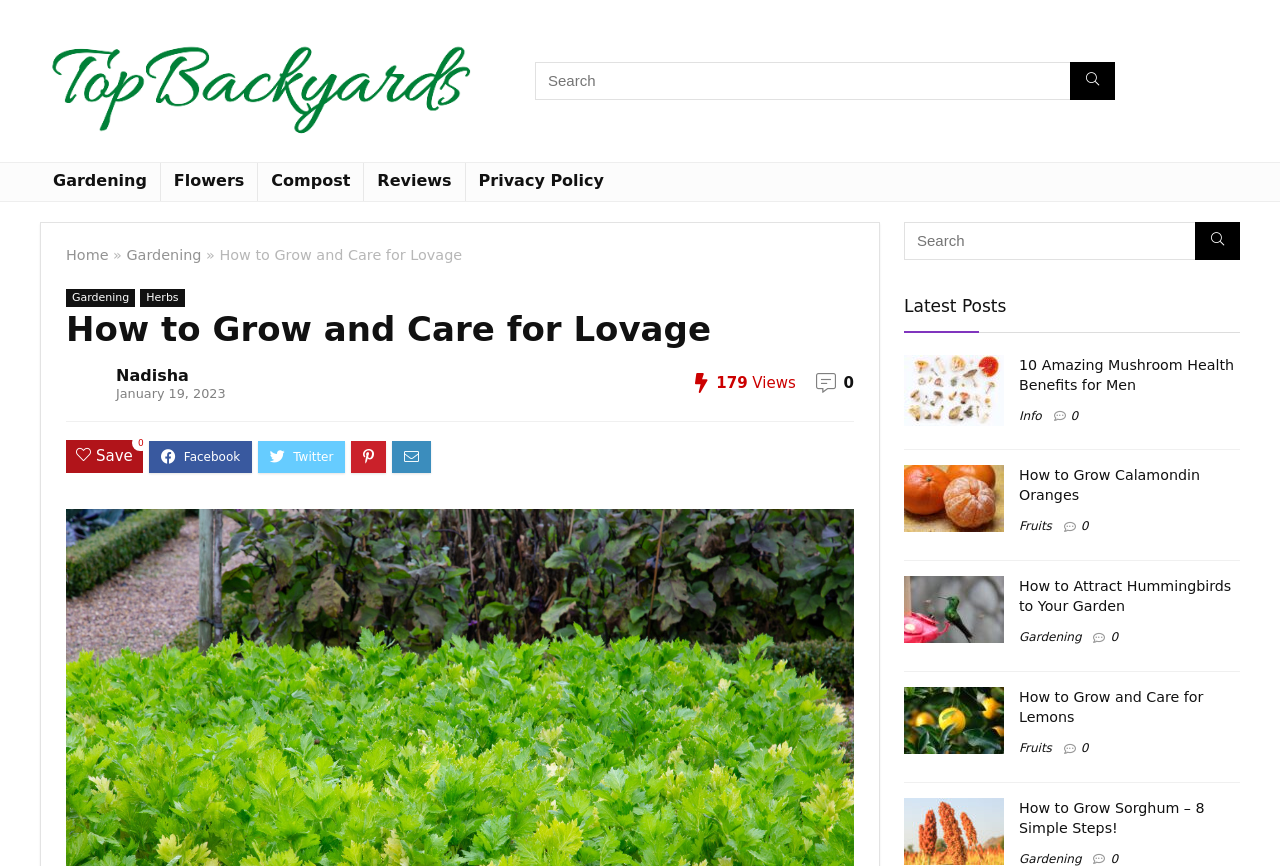Please identify the bounding box coordinates of the element's region that should be clicked to execute the following instruction: "Read the article 'How to Grow and Care for Lovage'". The bounding box coordinates must be four float numbers between 0 and 1, i.e., [left, top, right, bottom].

[0.052, 0.36, 0.667, 0.399]